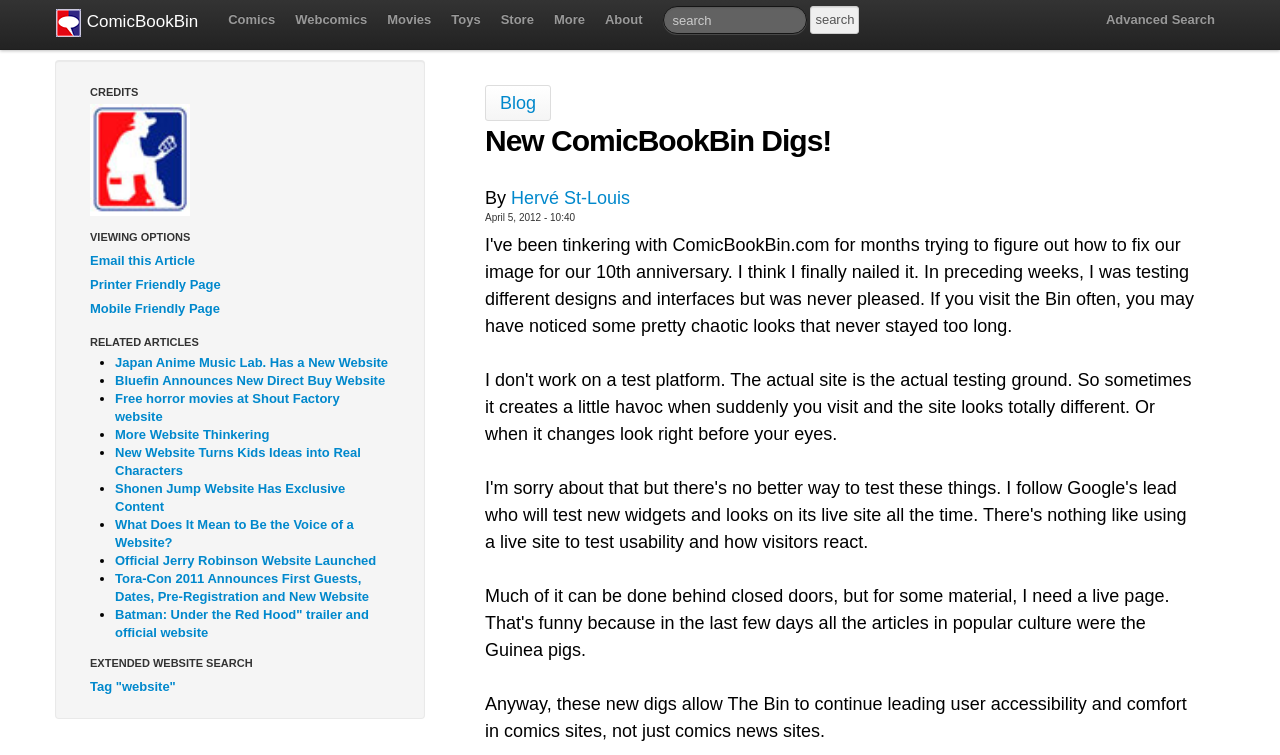From the element description: "Toys", extract the bounding box coordinates of the UI element. The coordinates should be expressed as four float numbers between 0 and 1, in the order [left, top, right, bottom].

[0.345, 0.0, 0.383, 0.053]